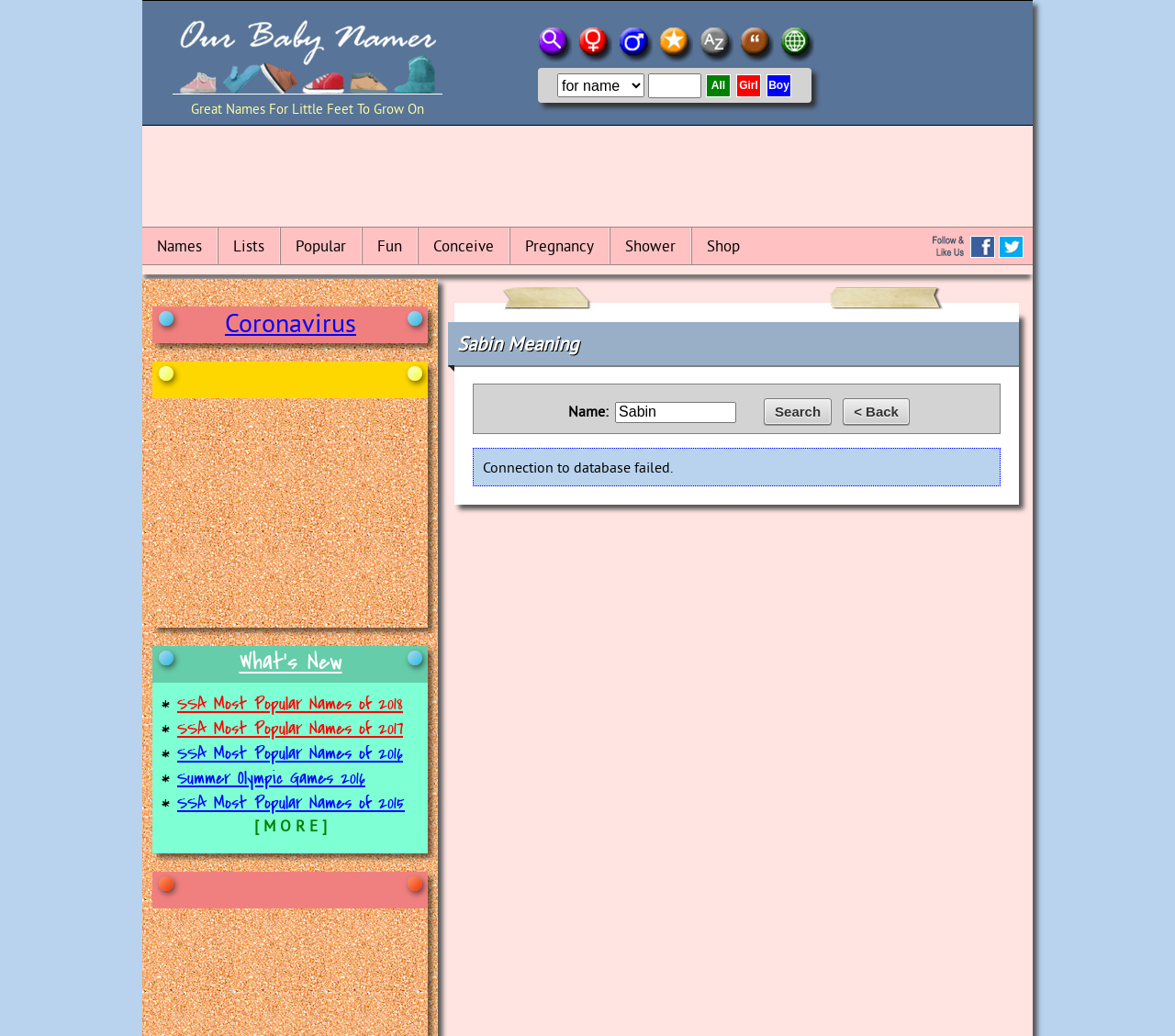Summarize the webpage comprehensively, mentioning all visible components.

This webpage is about the meaning of the name Sabin. At the top left, there is a logo of "Great Names For Little Feet To Grow On" with a link to the homepage. Next to it, there are several links to navigate to different sections of the website, including "Girl Names", "Boy Names", "2019 Most Popular Names", "Search By Letter", "Search By Name", and "Search By Origin". Each of these links has a small icon beside it.

Below these links, there is a search bar with a combobox, a textbox, and three buttons labeled "All", "Girl", and "Boy". This search bar allows users to search for names by different criteria.

On the top right, there is an advertisement iframe. Below it, there are several links to different categories, including "Names", "Lists", "Popular", "Fun", "Conceive", "Pregnancy", "Shower", and "Shop".

In the middle of the page, there is a large section dedicated to the meaning of the name Sabin. It has a heading "Sabin Meaning" and a brief description of the name. Below it, there is a search bar with a textbox and two buttons labeled "Search" and "< Back". This search bar allows users to search for more information about the name Sabin.

On the right side of the page, there are several links to social media platforms, including Facebook and Twitter. There is also an image and a link to an article about the Coronavirus.

At the bottom of the page, there are several links to popular names from previous years, including 2018, 2017, 2016, and 2015. There is also a link to an article about the Summer Olympic Games 2016.